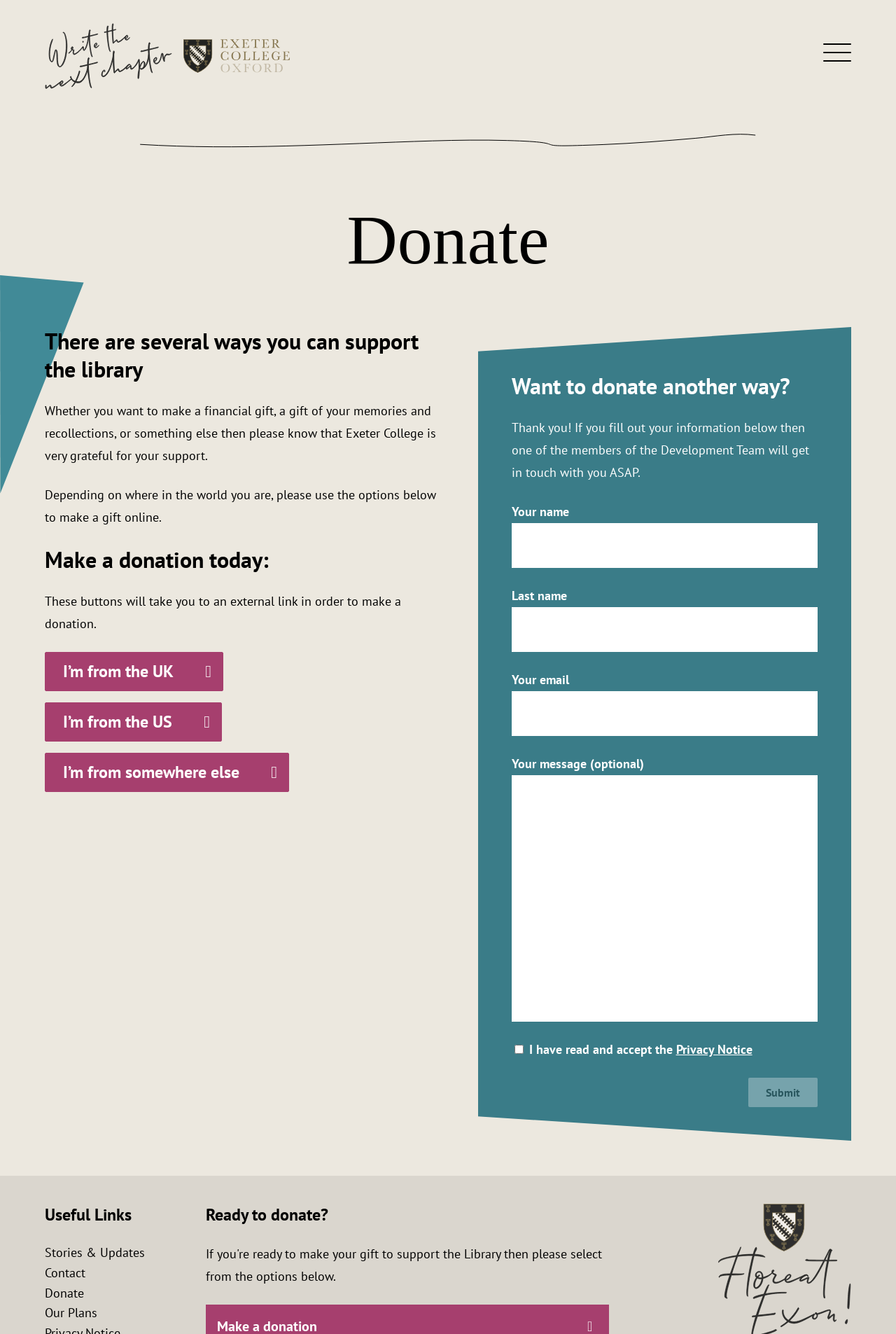What is required to fill out the contact form?
Analyze the image and provide a thorough answer to the question.

The contact form on the webpage requires users to fill out their name, last name, and email address. These fields are marked as required, indicating that they must be completed before submitting the form.